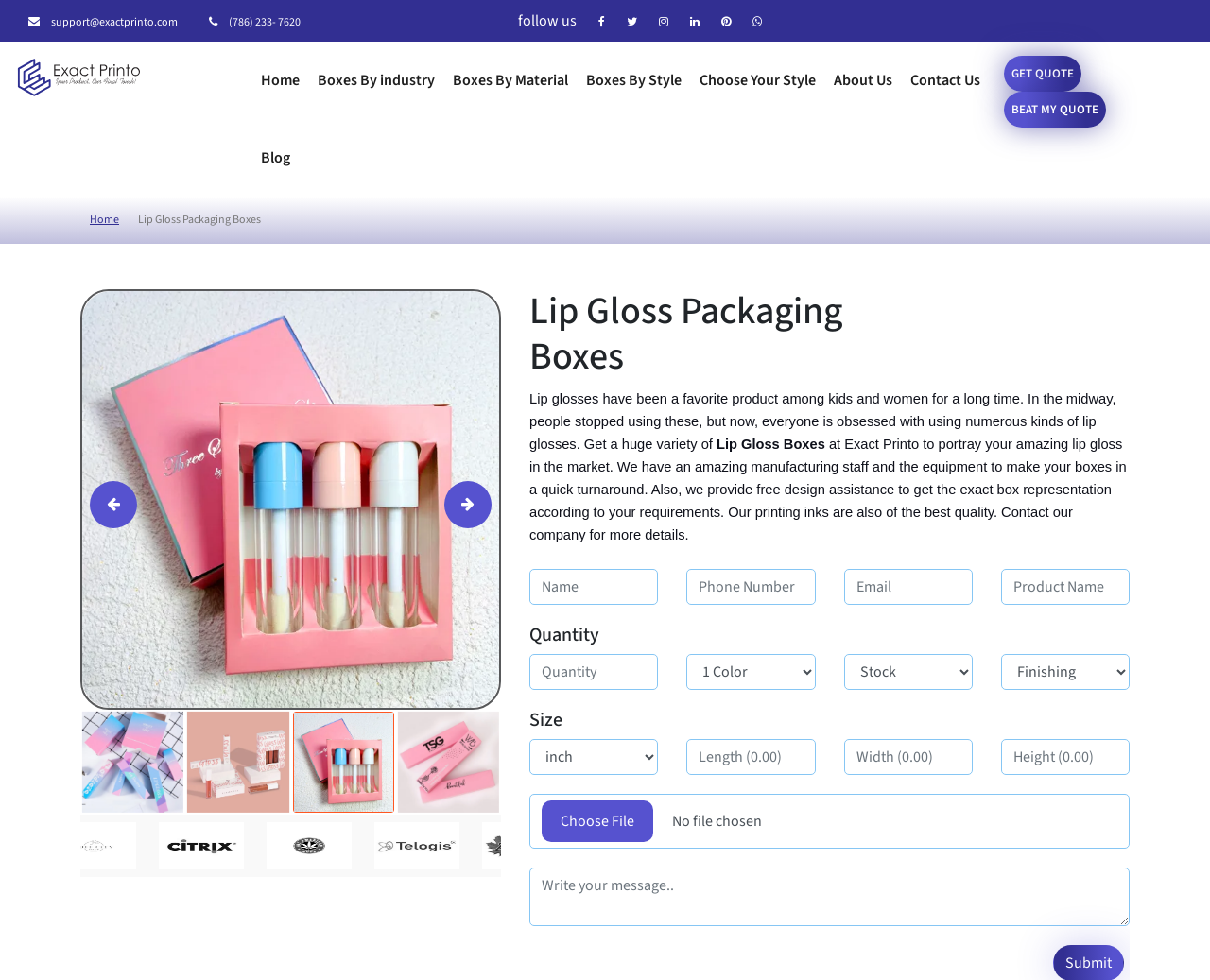Specify the bounding box coordinates for the region that must be clicked to perform the given instruction: "Choose a file to upload".

[0.438, 0.81, 0.934, 0.866]